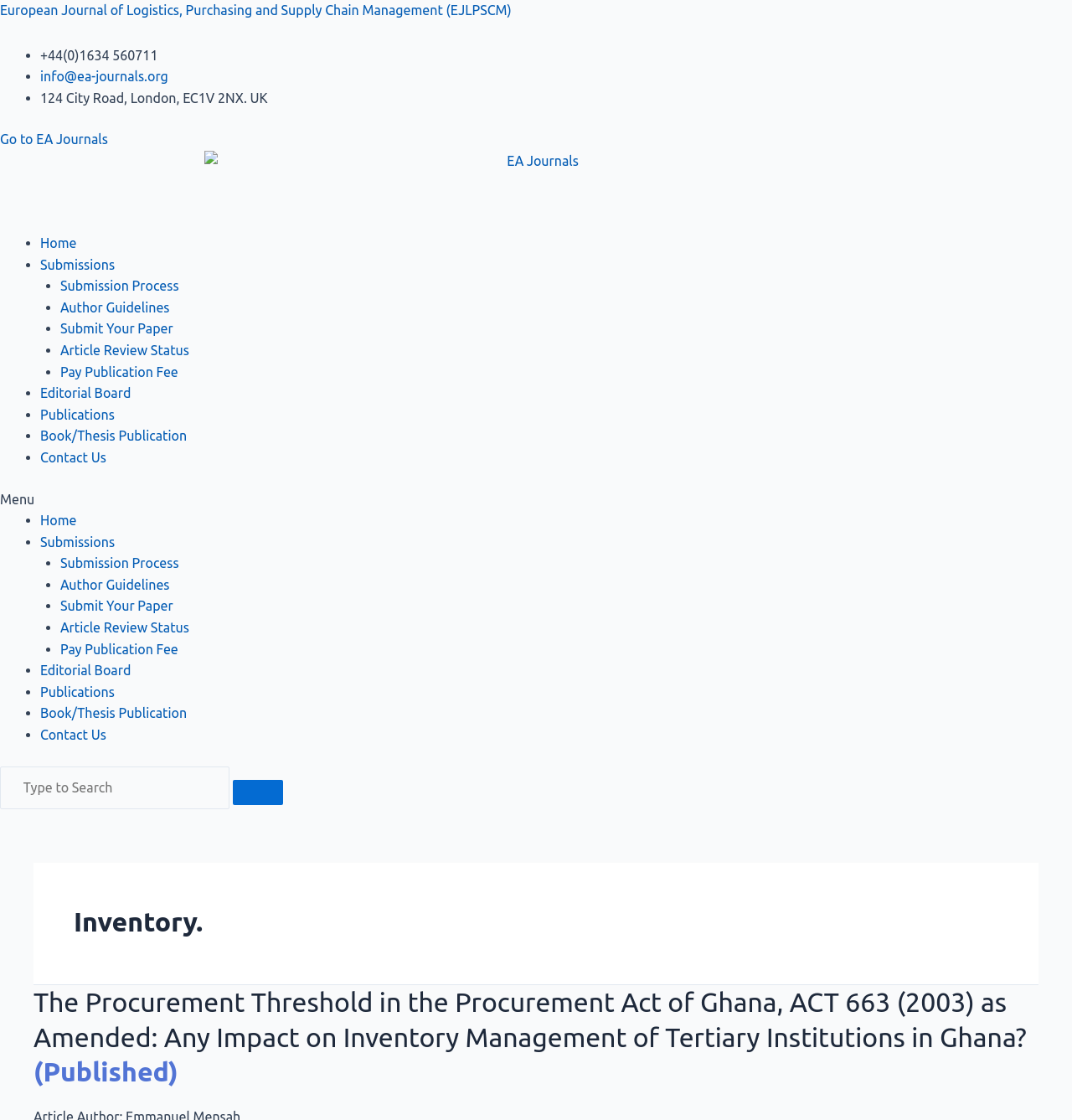Identify the bounding box coordinates necessary to click and complete the given instruction: "Contact Us".

[0.038, 0.402, 0.099, 0.415]